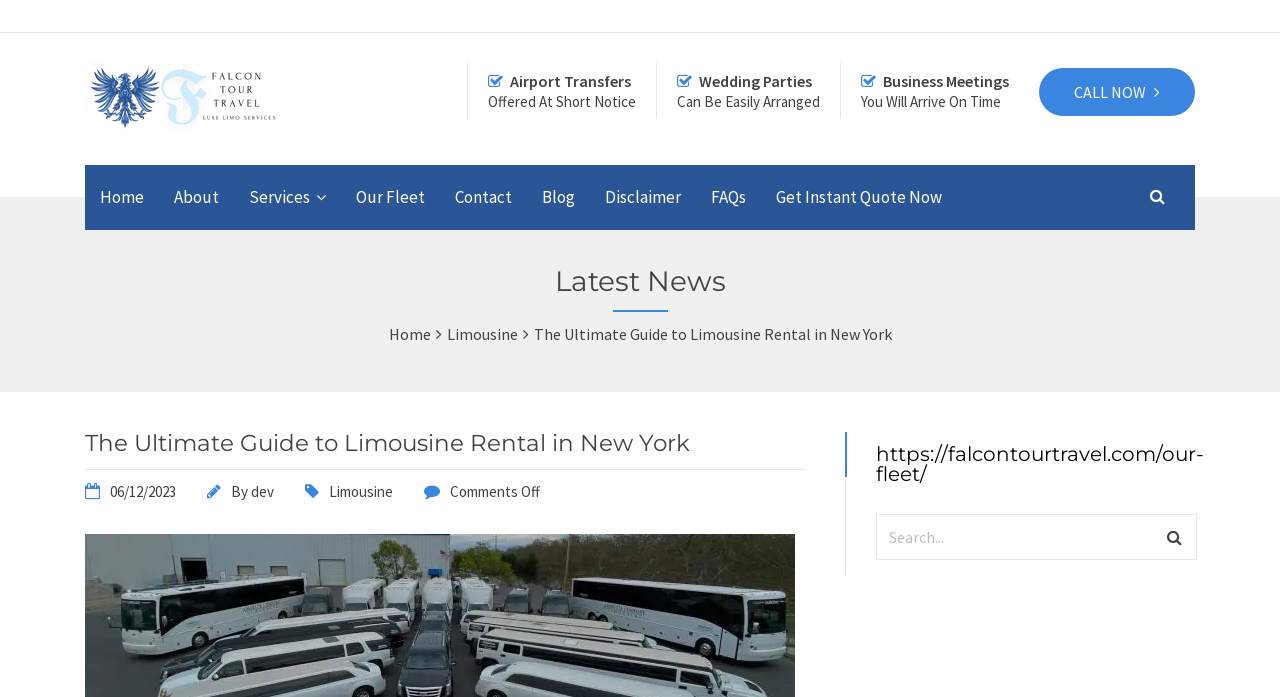Extract the bounding box of the UI element described as: "Our Fleet".

[0.266, 0.237, 0.344, 0.33]